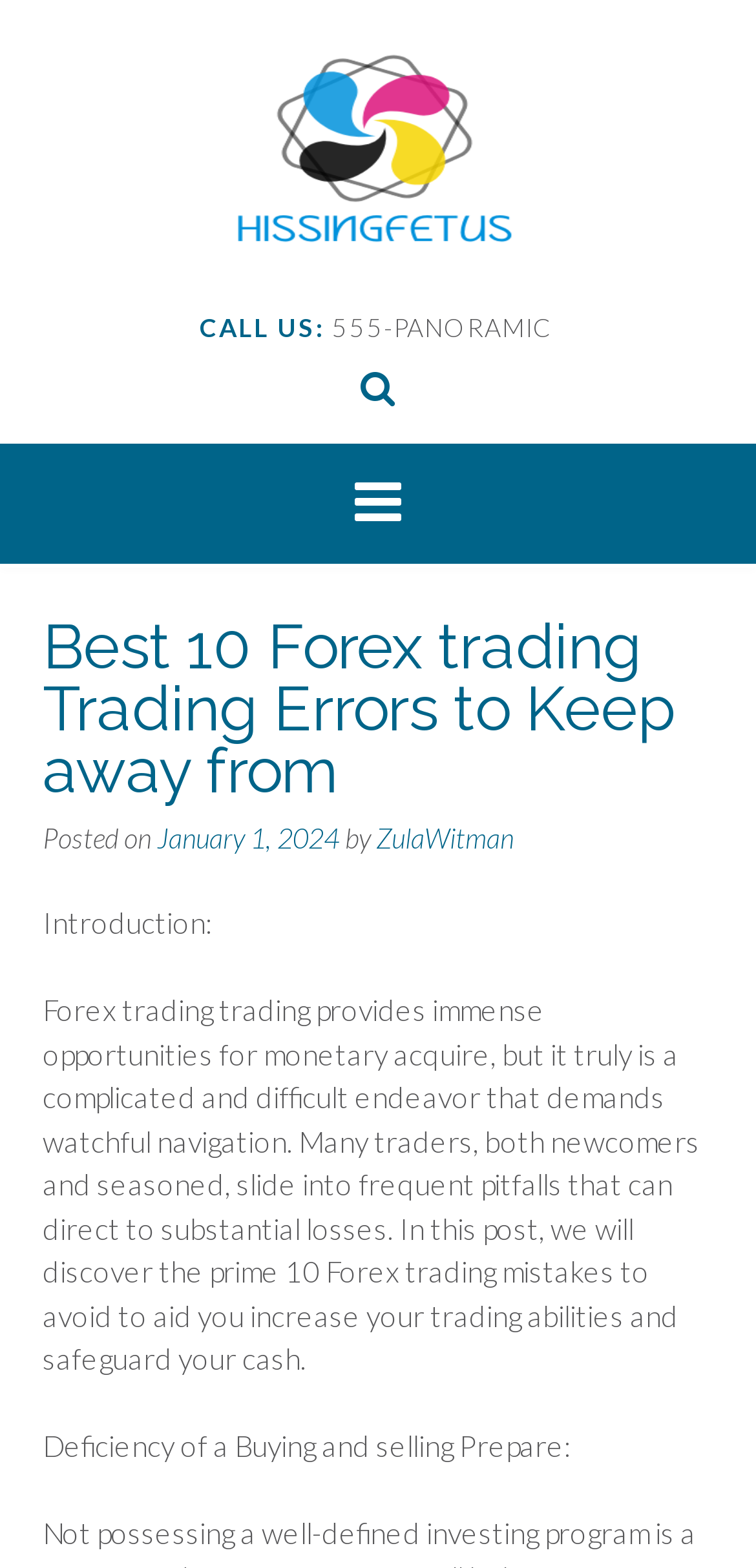Provide a brief response using a word or short phrase to this question:
What is the phone number to call?

555-PANORAMIC